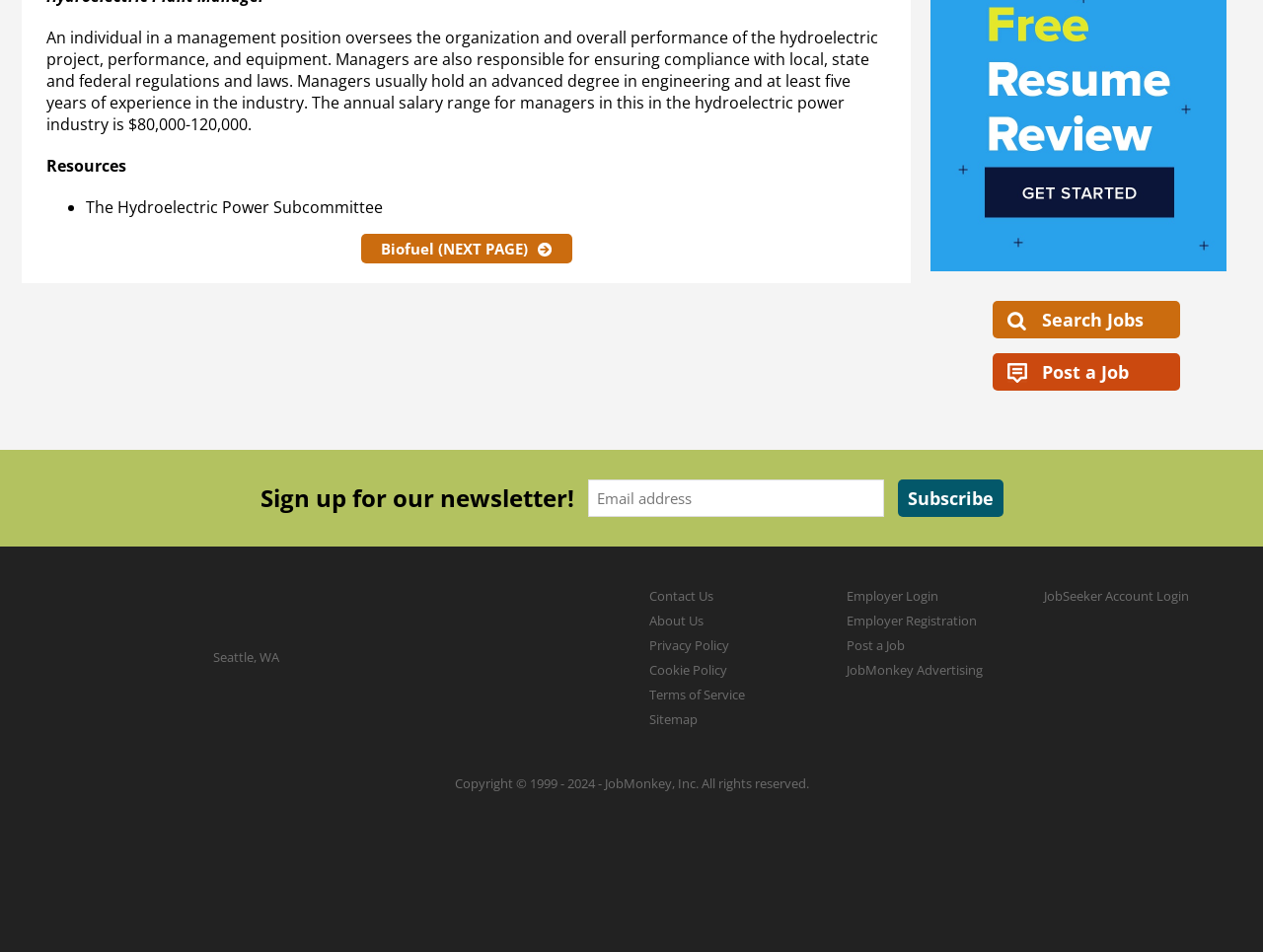Provide a thorough and detailed response to the question by examining the image: 
What is the annual salary range for managers in the hydroelectric power industry?

The StaticText element with ID 587 mentions that the annual salary range for managers in the hydroelectric power industry is $80,000-120,000.